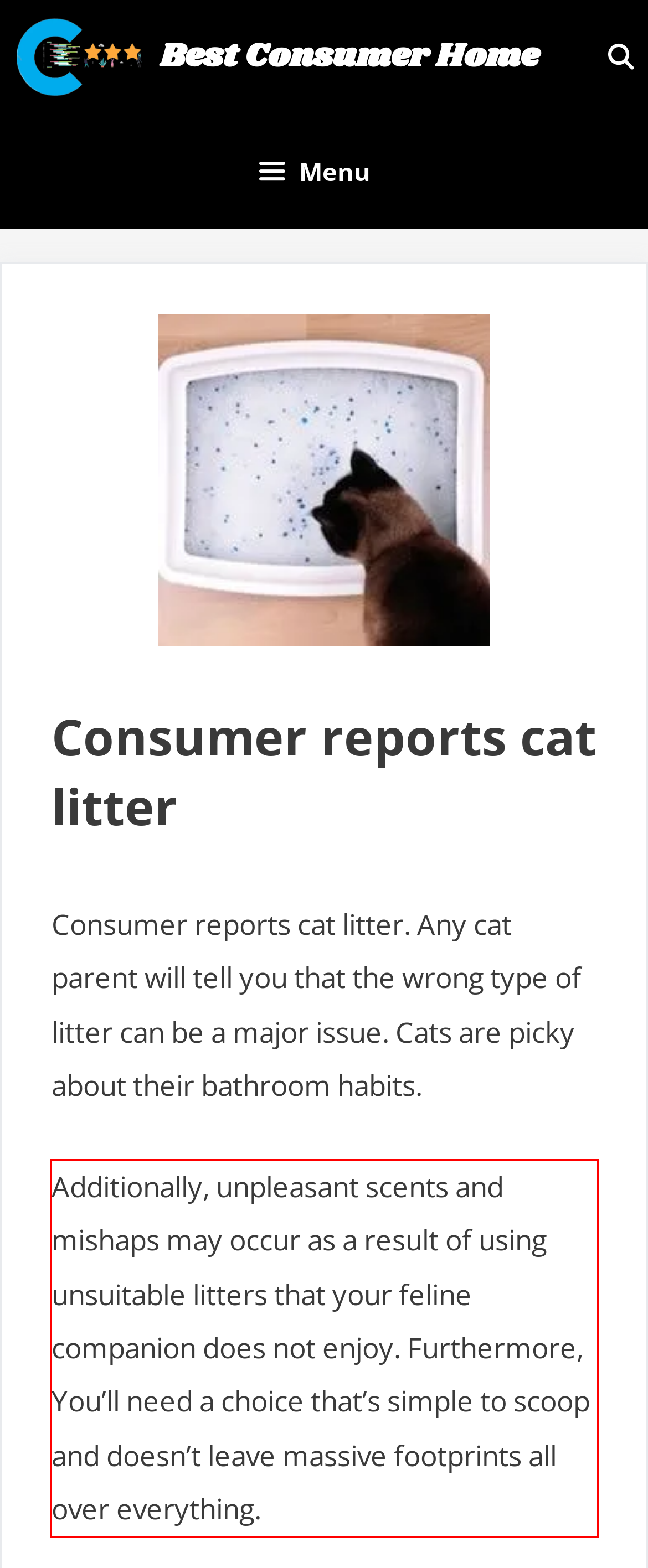You are presented with a webpage screenshot featuring a red bounding box. Perform OCR on the text inside the red bounding box and extract the content.

Additionally, unpleasant scents and mishaps may occur as a result of using unsuitable litters that your feline companion does not enjoy. Furthermore, You’ll need a choice that’s simple to scoop and doesn’t leave massive footprints all over everything.